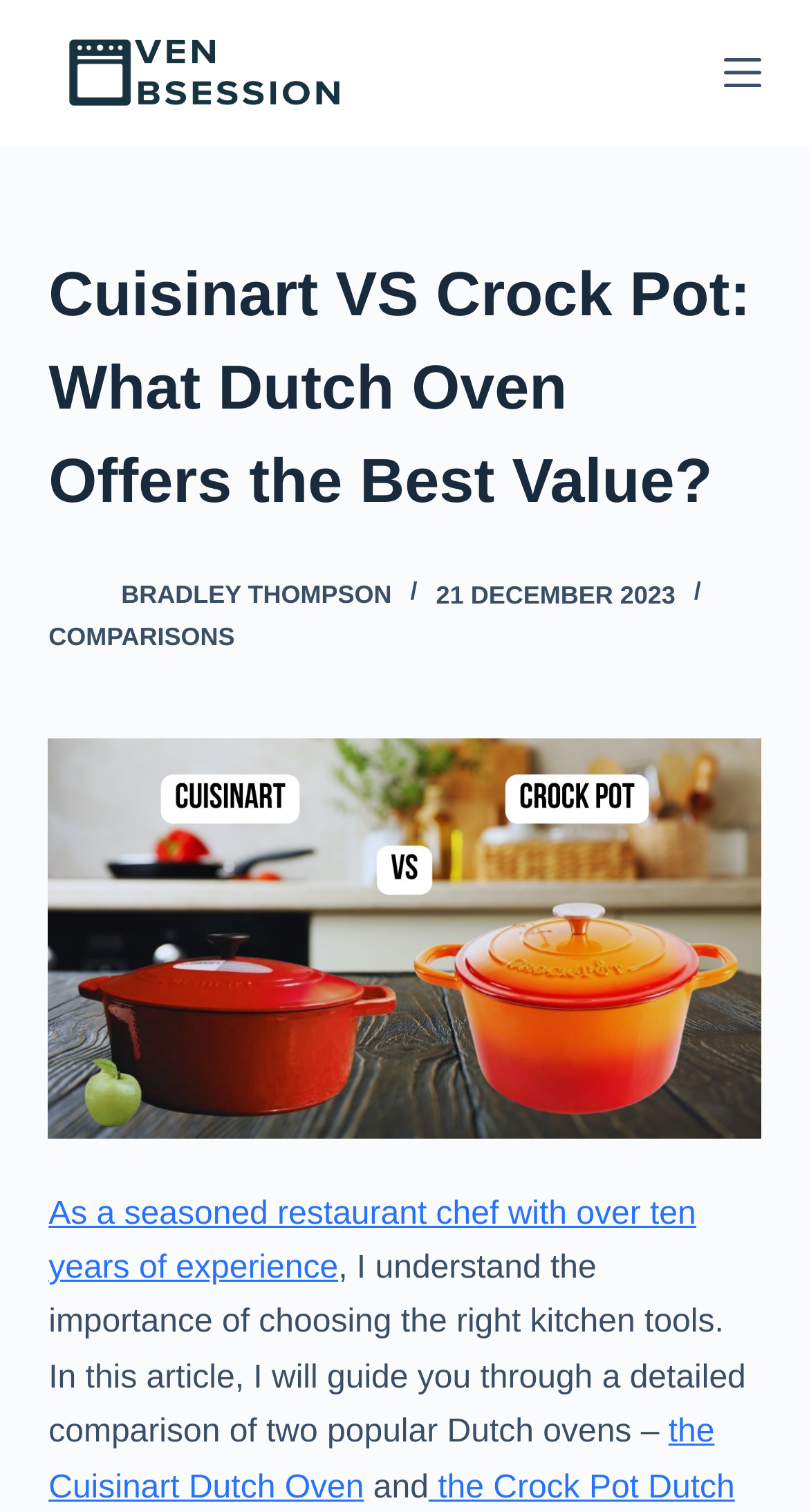What is the profession of the author?
Please provide a single word or phrase as the answer based on the screenshot.

restaurant chef